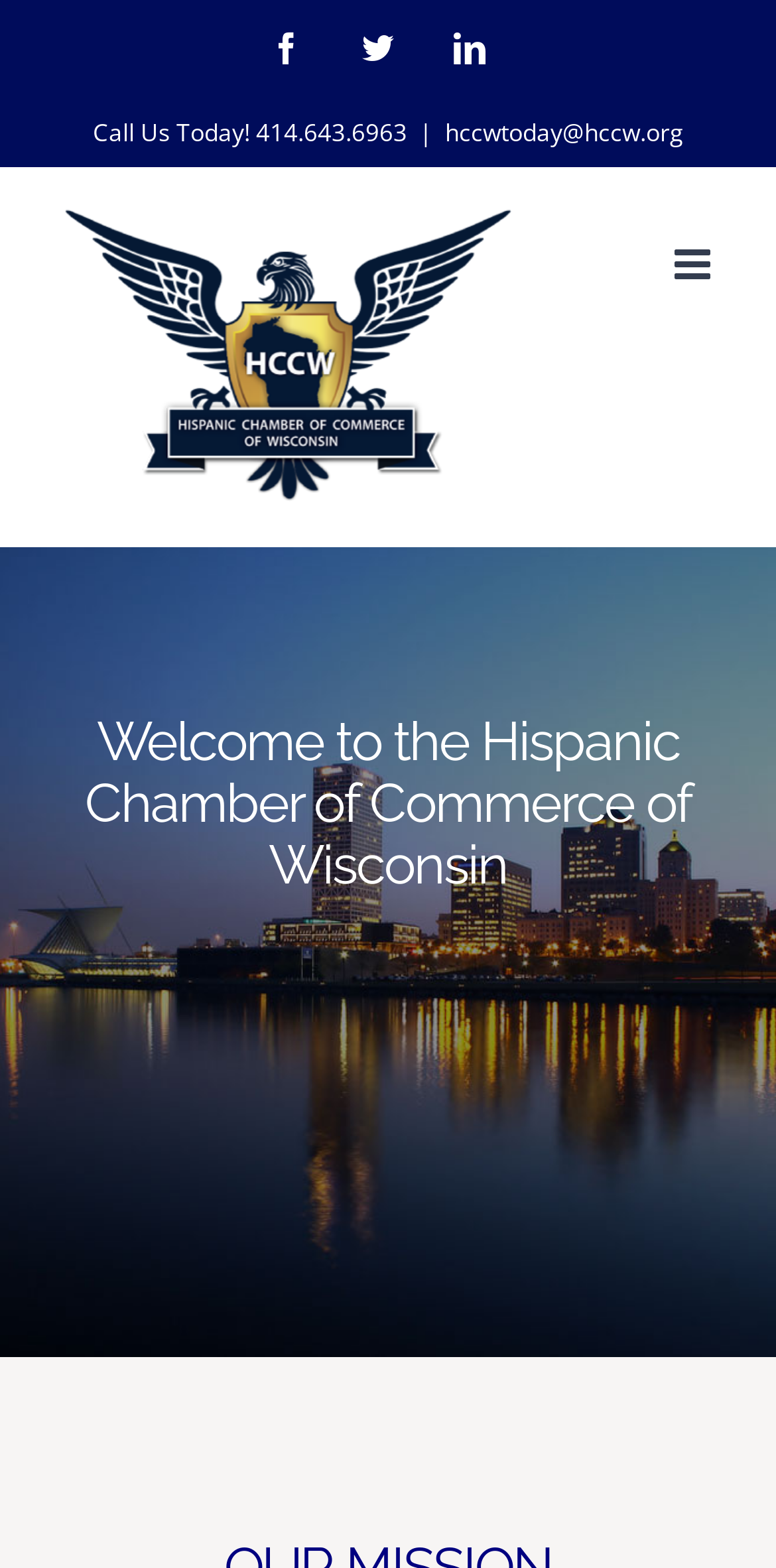From the webpage screenshot, identify the region described by hccwtoday@hccw.org. Provide the bounding box coordinates as (top-left x, top-left y, bottom-right x, bottom-right y), with each value being a floating point number between 0 and 1.

[0.573, 0.074, 0.881, 0.095]